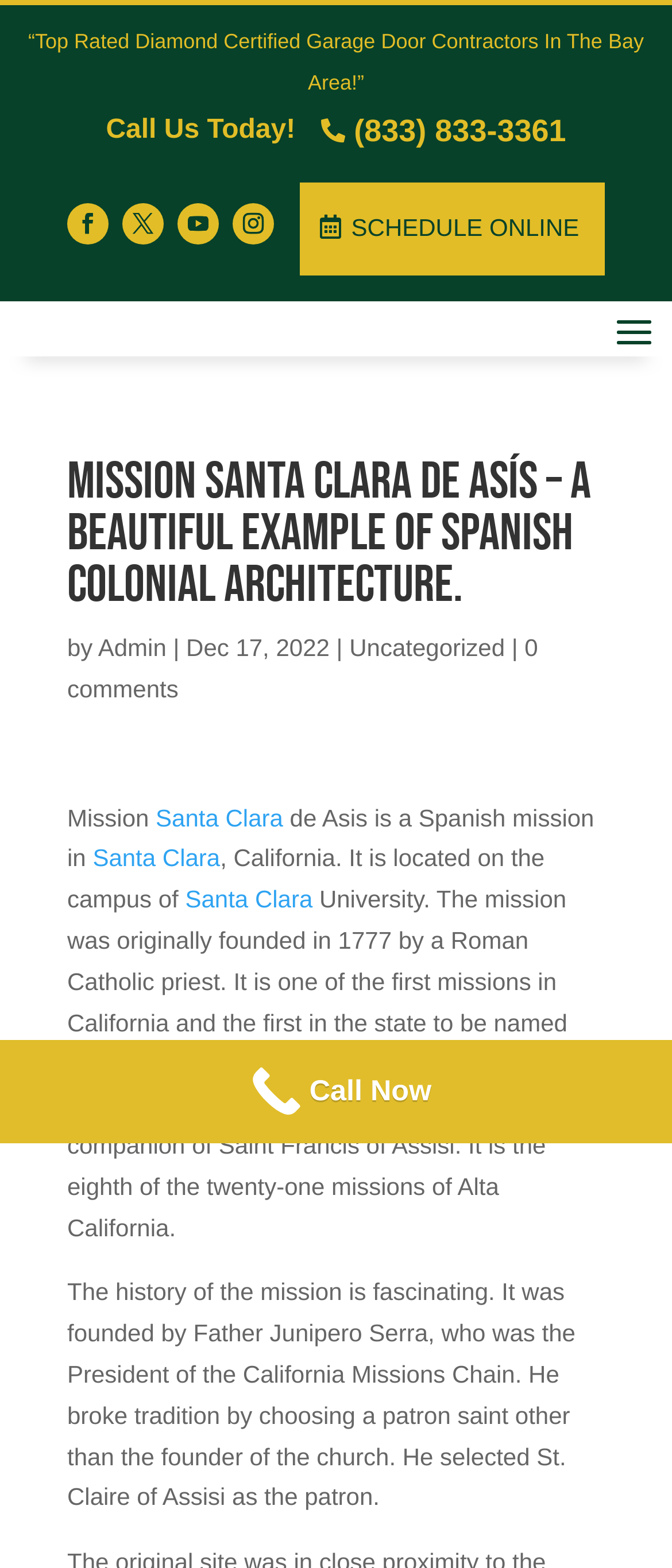Pinpoint the bounding box coordinates of the element that must be clicked to accomplish the following instruction: "Call the phone number". The coordinates should be in the format of four float numbers between 0 and 1, i.e., [left, top, right, bottom].

[0.478, 0.067, 0.842, 0.1]